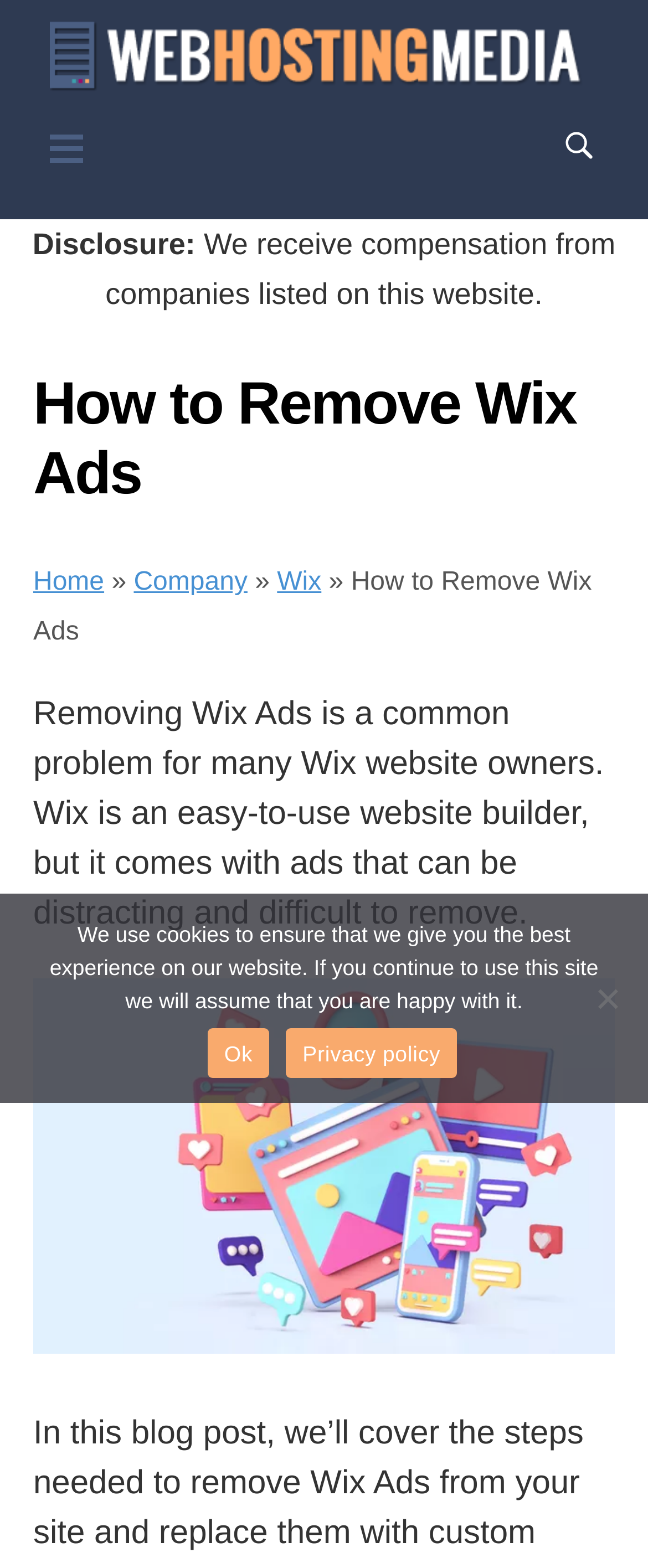Identify the bounding box coordinates of the HTML element based on this description: "Wix".

[0.428, 0.362, 0.496, 0.38]